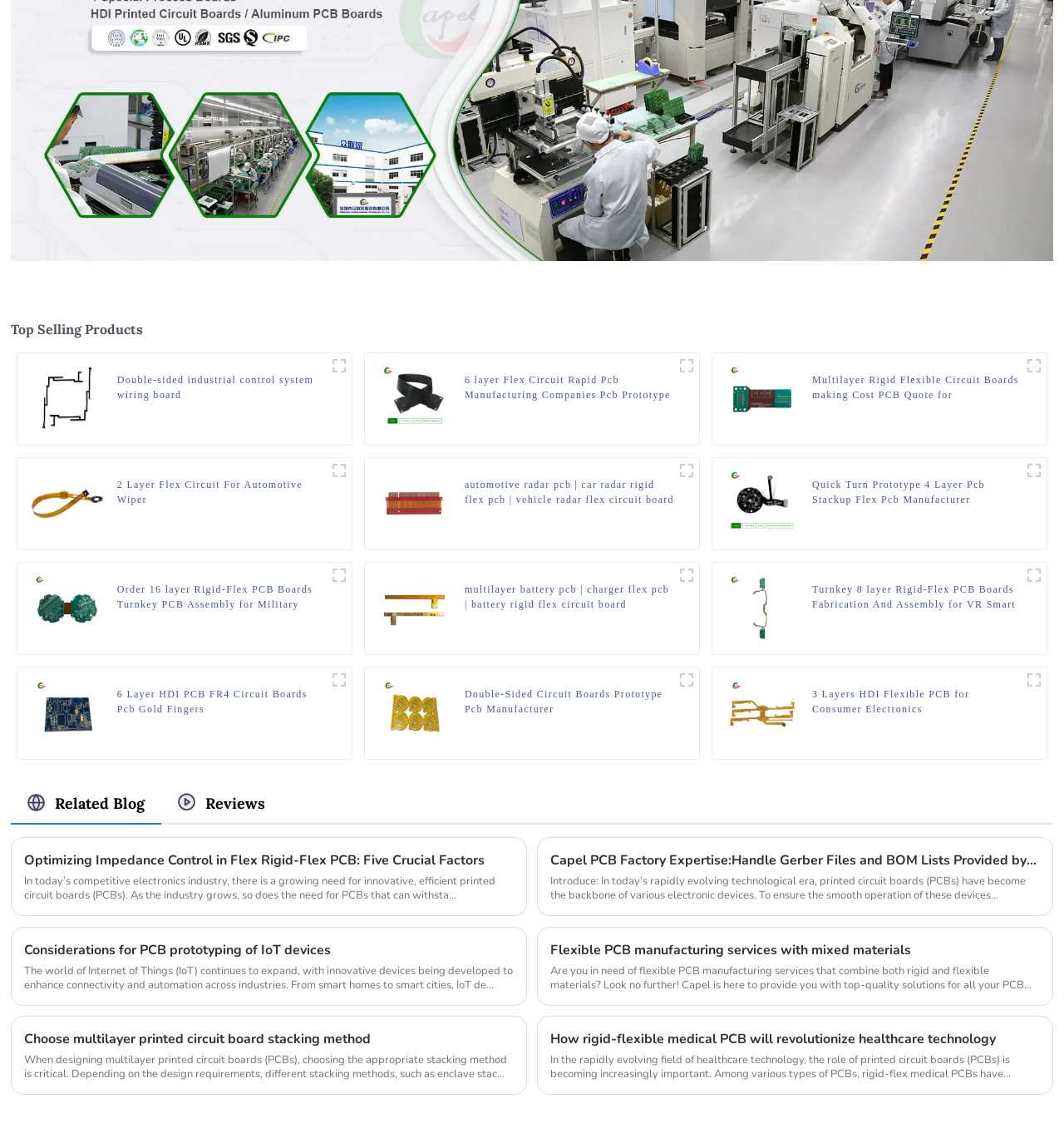What is the product category of the item with the image '汽车雨刮板'?
Deliver a detailed and extensive answer to the question.

The image '汽车雨刮板' is associated with the heading '2 Layer Flex Circuit For Automotive Wiper', which indicates that the product category is automotive.